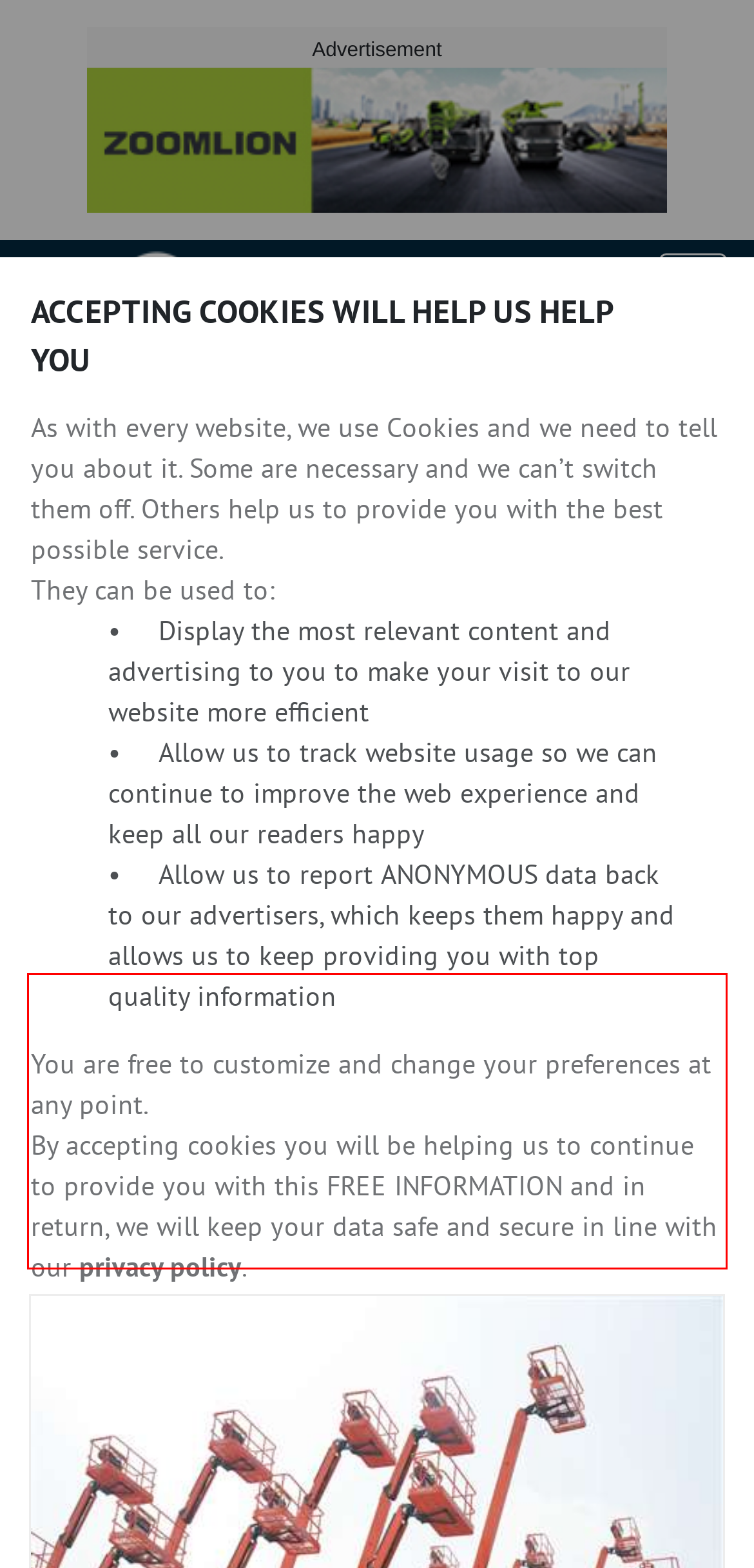There is a screenshot of a webpage with a red bounding box around a UI element. Please use OCR to extract the text within the red bounding box.

Shanghai Horizon Equipment & Engineering, one of the largest rental companies in China, has reported increased activity during March, compared to February, as a result of the improving situation in the country concerning the Coronavirus.